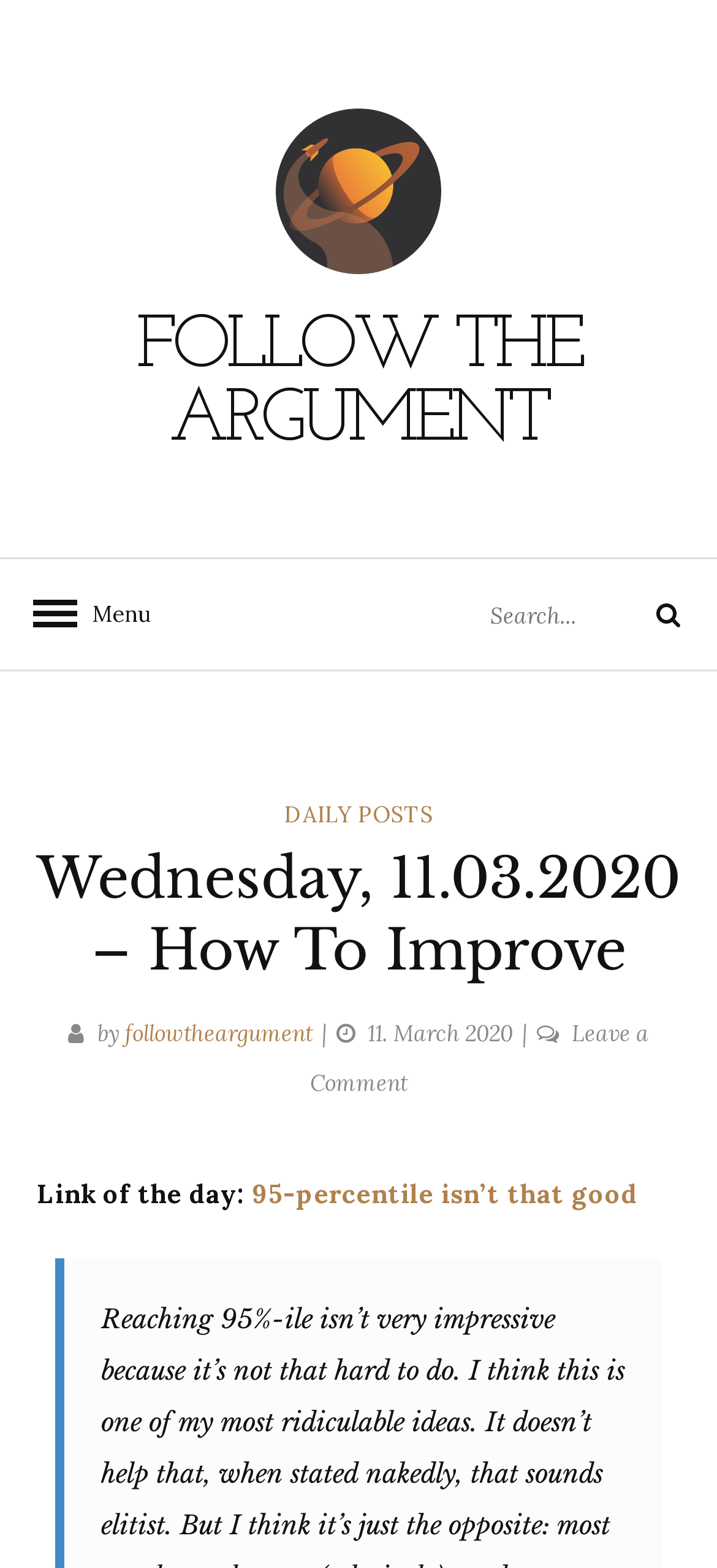How many categories are listed?
Answer the question with detailed information derived from the image.

Under the search bar, there is a section labeled 'CATEGORIES' with a single link 'DAILY POSTS', indicating that there is only one category listed.